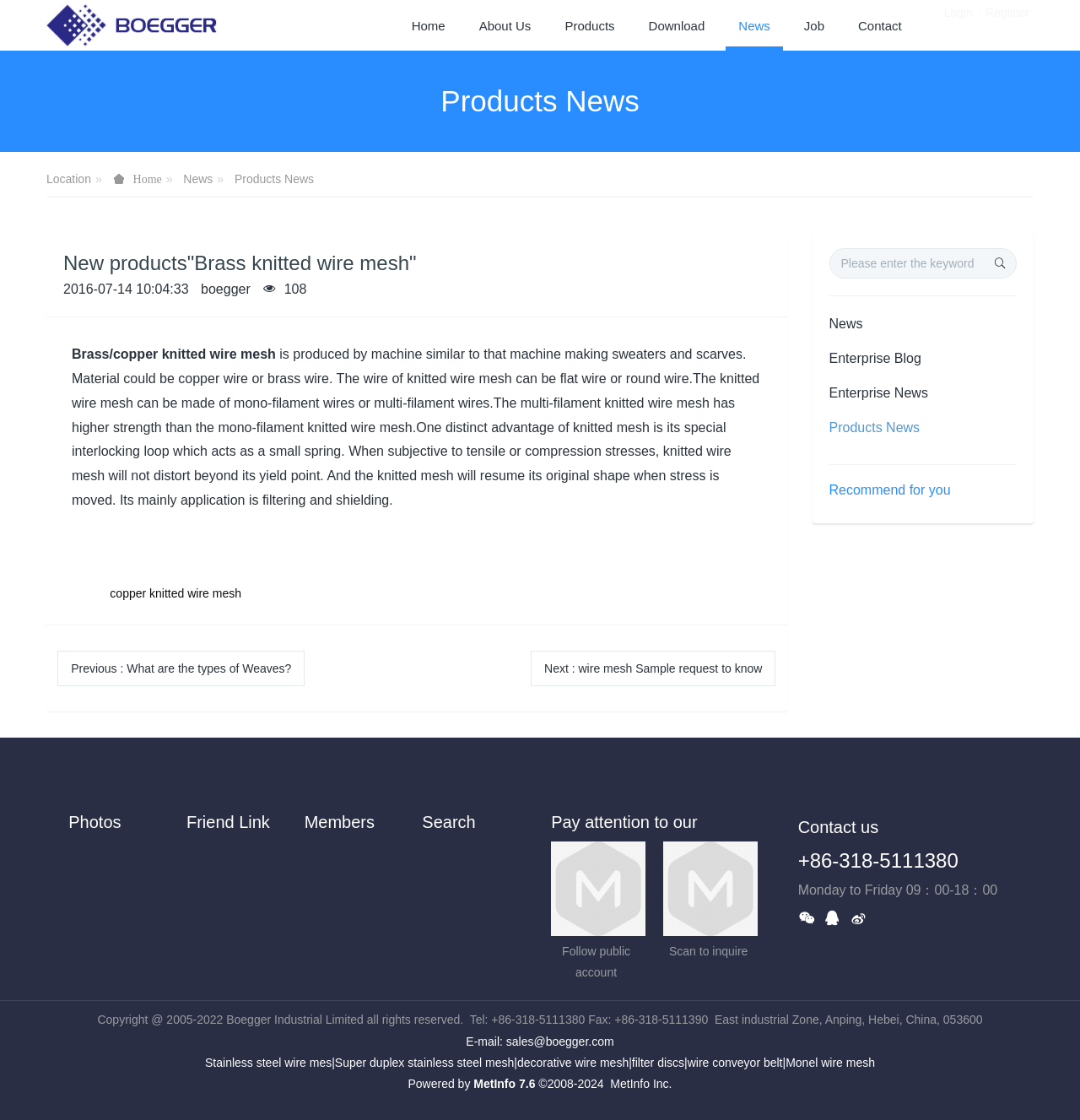Given the description: "Login", determine the bounding box coordinates of the UI element. The coordinates should be formatted as four float numbers between 0 and 1, [left, top, right, bottom].

[0.87, 0.017, 0.905, 0.029]